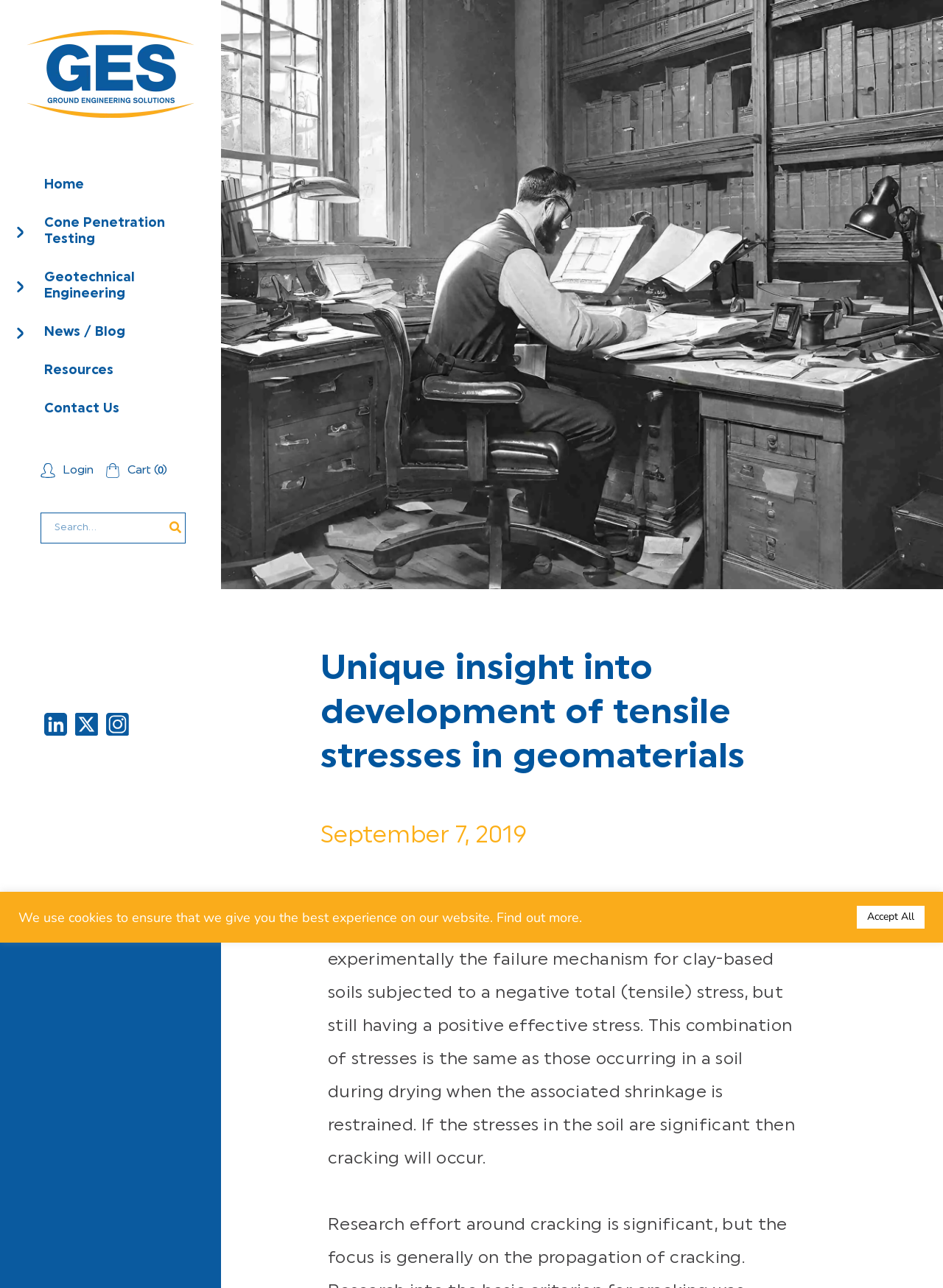Provide the bounding box coordinates of the HTML element described by the text: "Contact Us .st0{fill:#0A5A9F;}".

[0.016, 0.312, 0.219, 0.324]